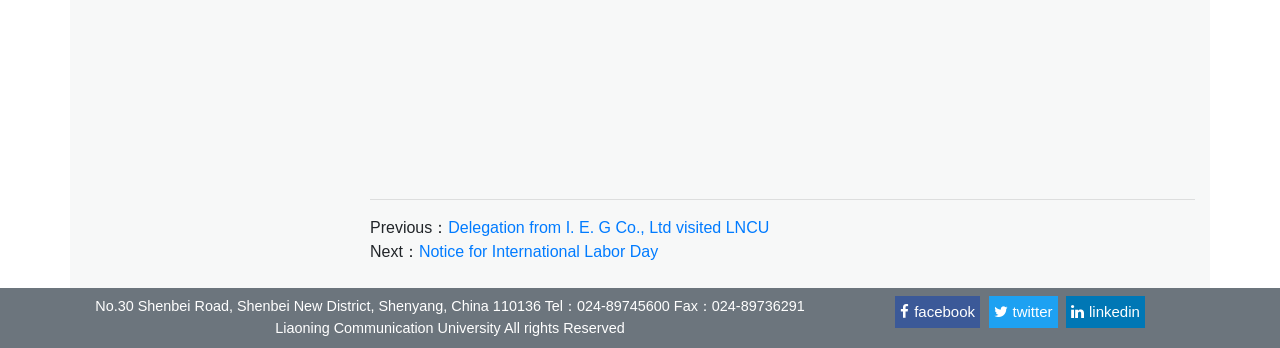What is the purpose of the links 'Delegation from I. E. G Co., Ltd visited LNCU' and 'Notice for International Labor Day'?
Based on the screenshot, respond with a single word or phrase.

News or announcements